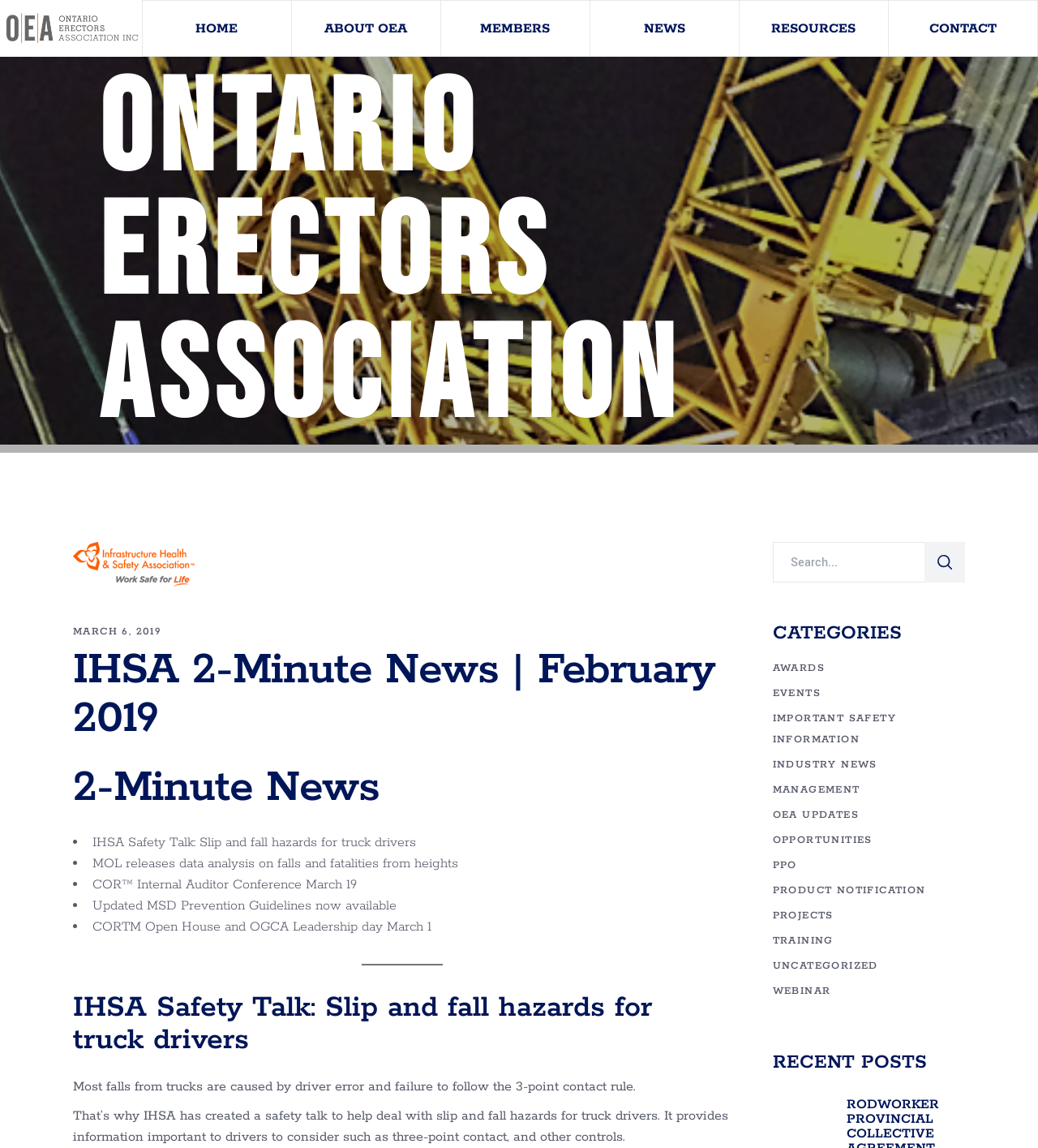Can you find the bounding box coordinates for the element to click on to achieve the instruction: "Search for something"?

[0.744, 0.472, 0.93, 0.507]